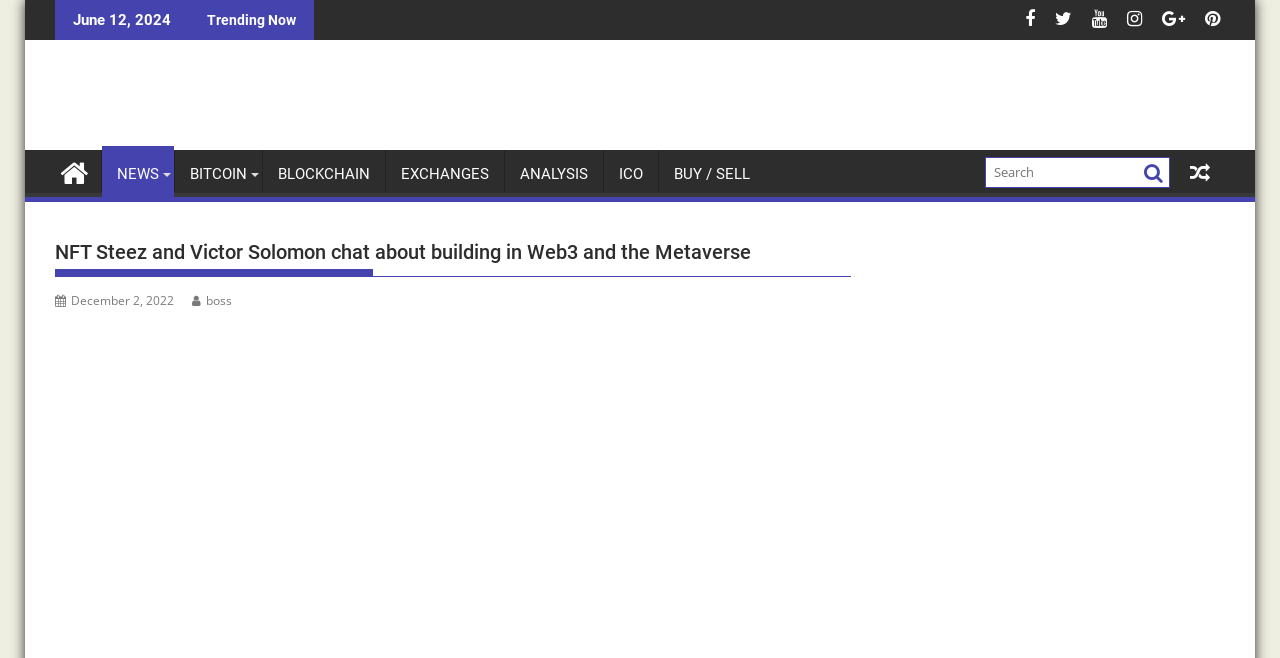Determine the coordinates of the bounding box for the clickable area needed to execute this instruction: "Search for something".

[0.77, 0.239, 0.914, 0.286]